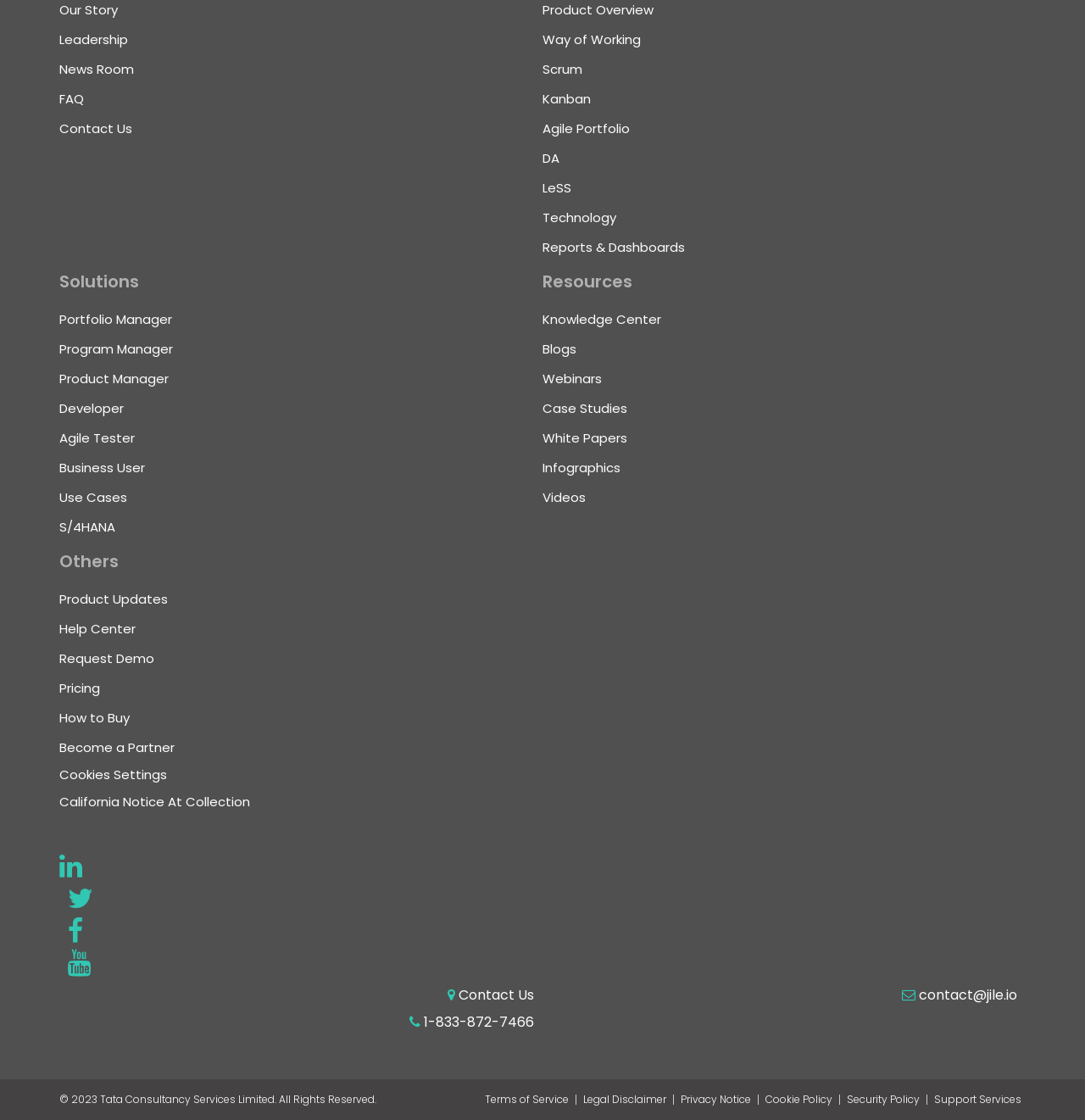Locate the bounding box coordinates of the area you need to click to fulfill this instruction: 'Switch language'. The coordinates must be in the form of four float numbers ranging from 0 to 1: [left, top, right, bottom].

None